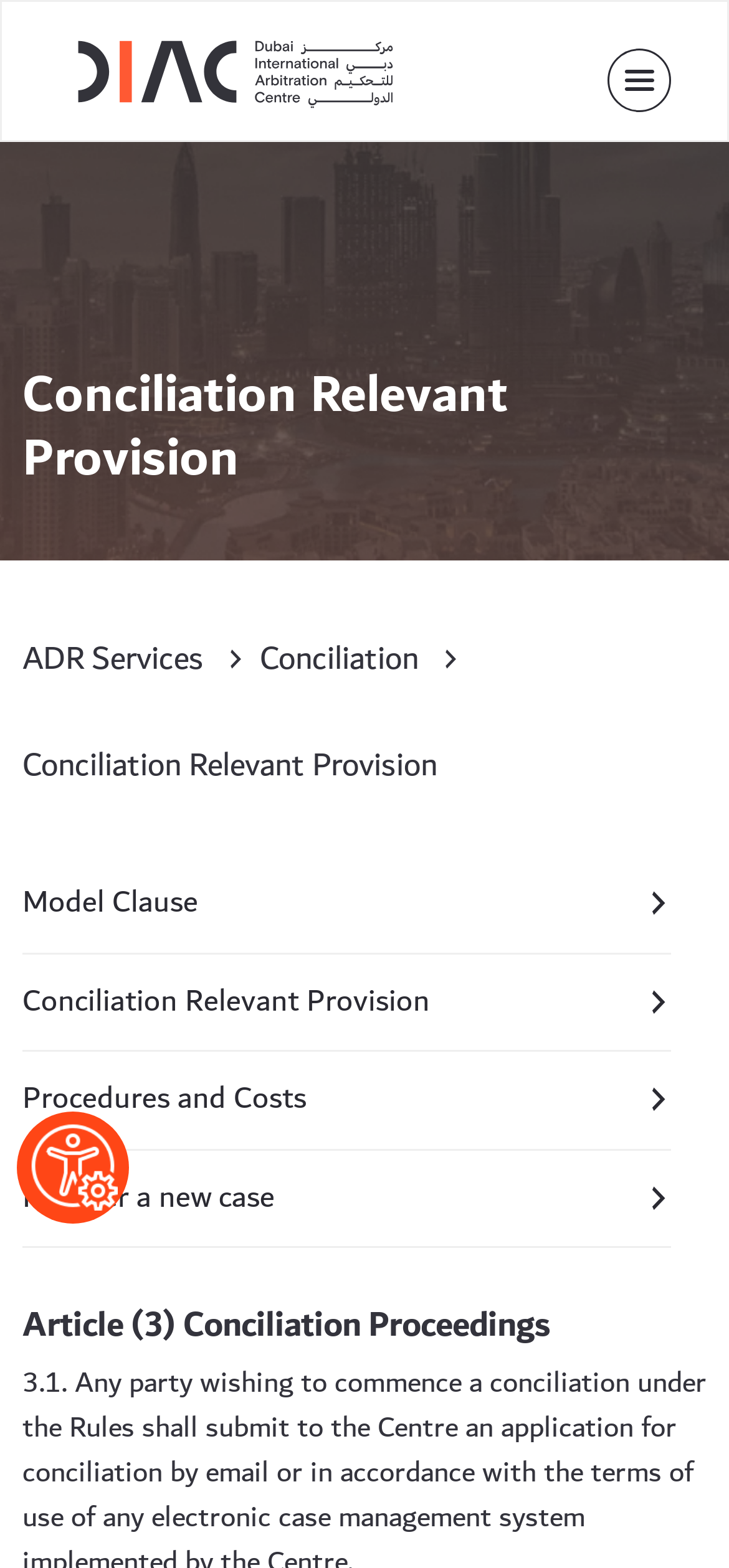Determine the bounding box coordinates for the clickable element required to fulfill the instruction: "Visit Dubai International Arbitration Centre". Provide the coordinates as four float numbers between 0 and 1, i.e., [left, top, right, bottom].

[0.079, 0.001, 0.567, 0.09]